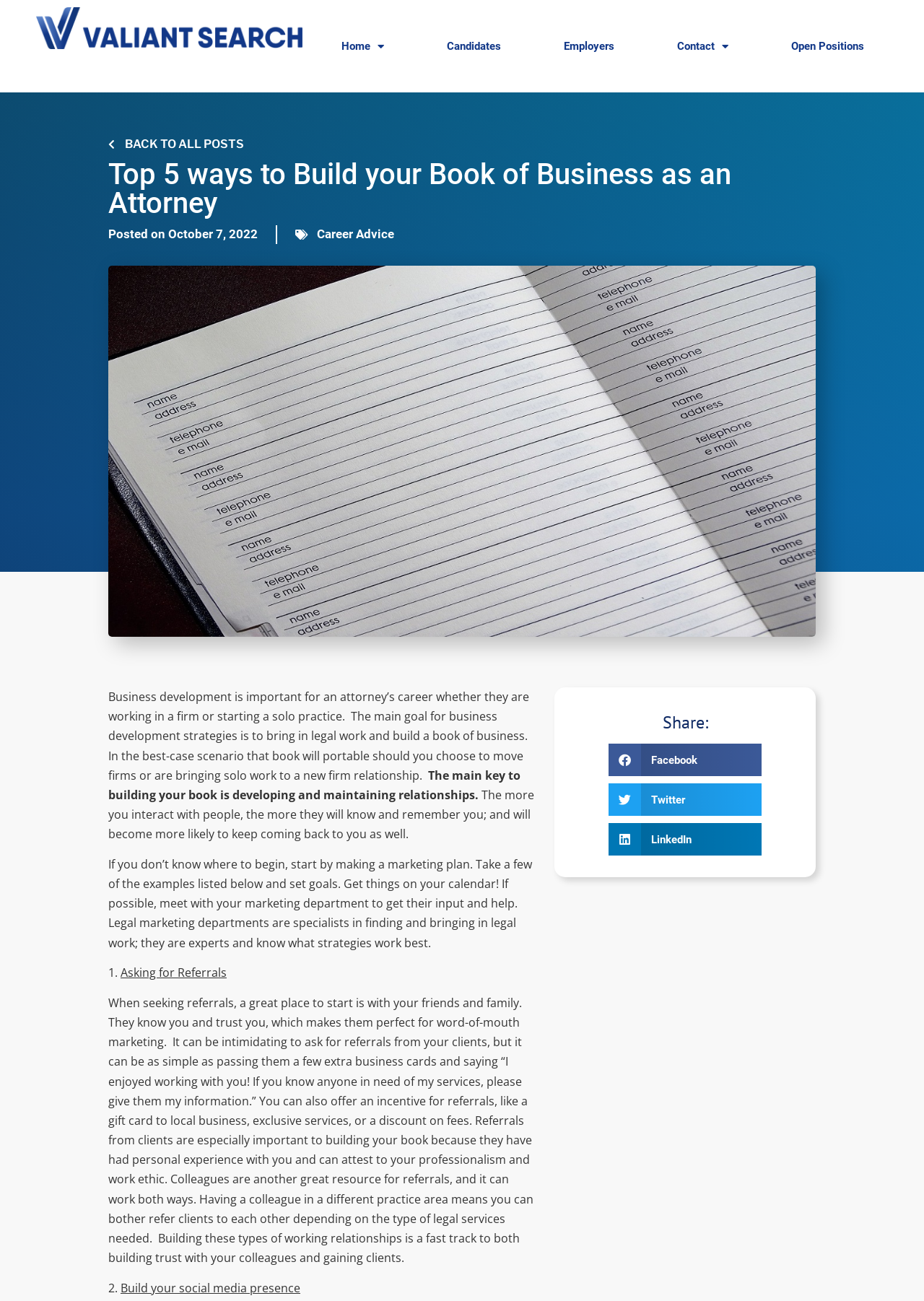Identify the bounding box coordinates of the region I need to click to complete this instruction: "Click on the 'Contact' link".

[0.699, 0.028, 0.822, 0.043]